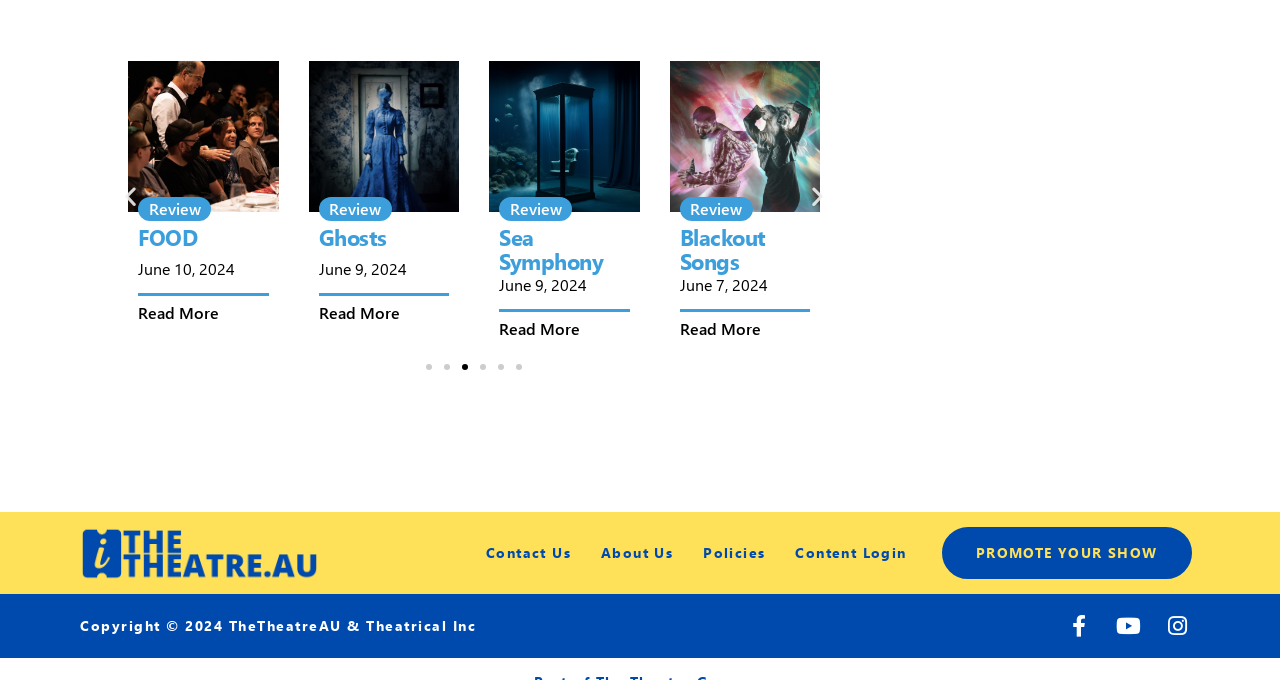What are the social media platforms linked at the bottom of the webpage?
Look at the image and answer with only one word or phrase.

Facebook, Youtube, Instagram